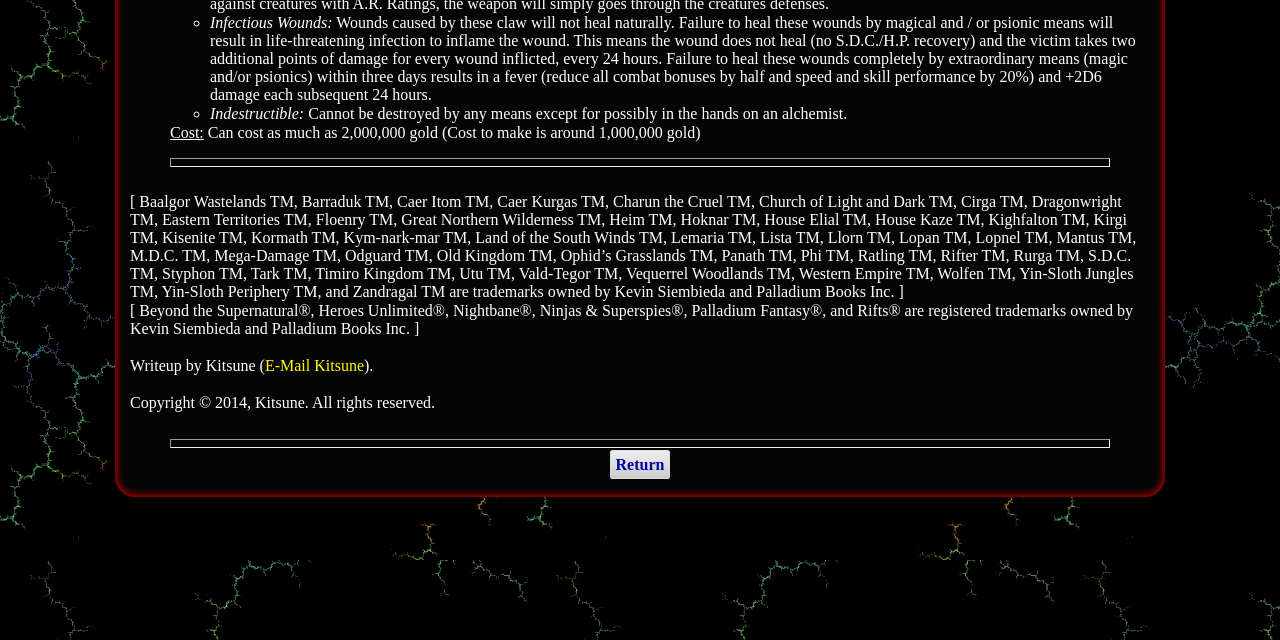Provide the bounding box coordinates for the specified HTML element described in this description: "E-Mail Kitsune". The coordinates should be four float numbers ranging from 0 to 1, in the format [left, top, right, bottom].

[0.207, 0.558, 0.284, 0.585]